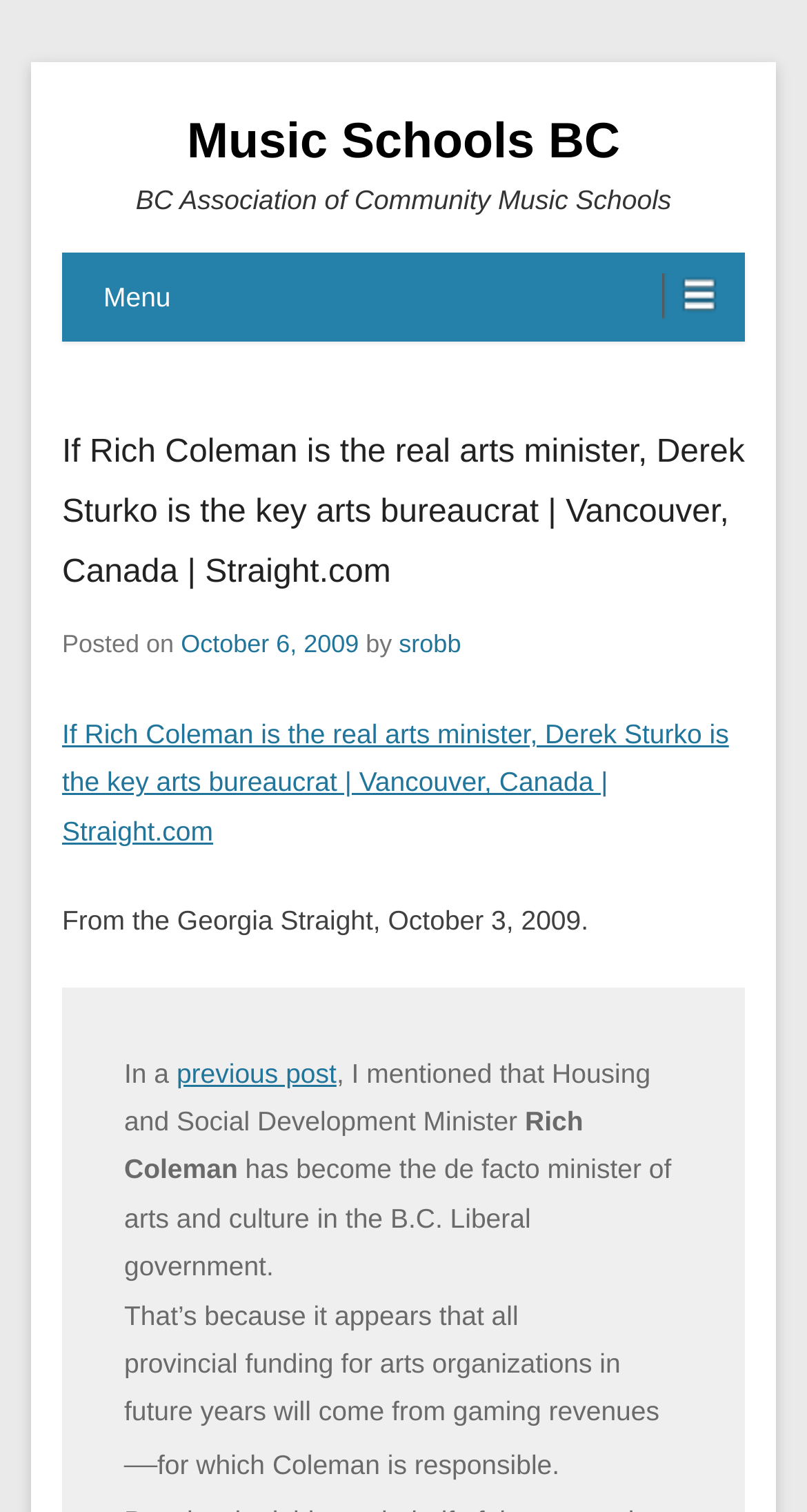Given the element description Menu, specify the bounding box coordinates of the corresponding UI element in the format (top-left x, top-left y, bottom-right x, bottom-right y). All values must be between 0 and 1.

[0.077, 0.166, 0.923, 0.226]